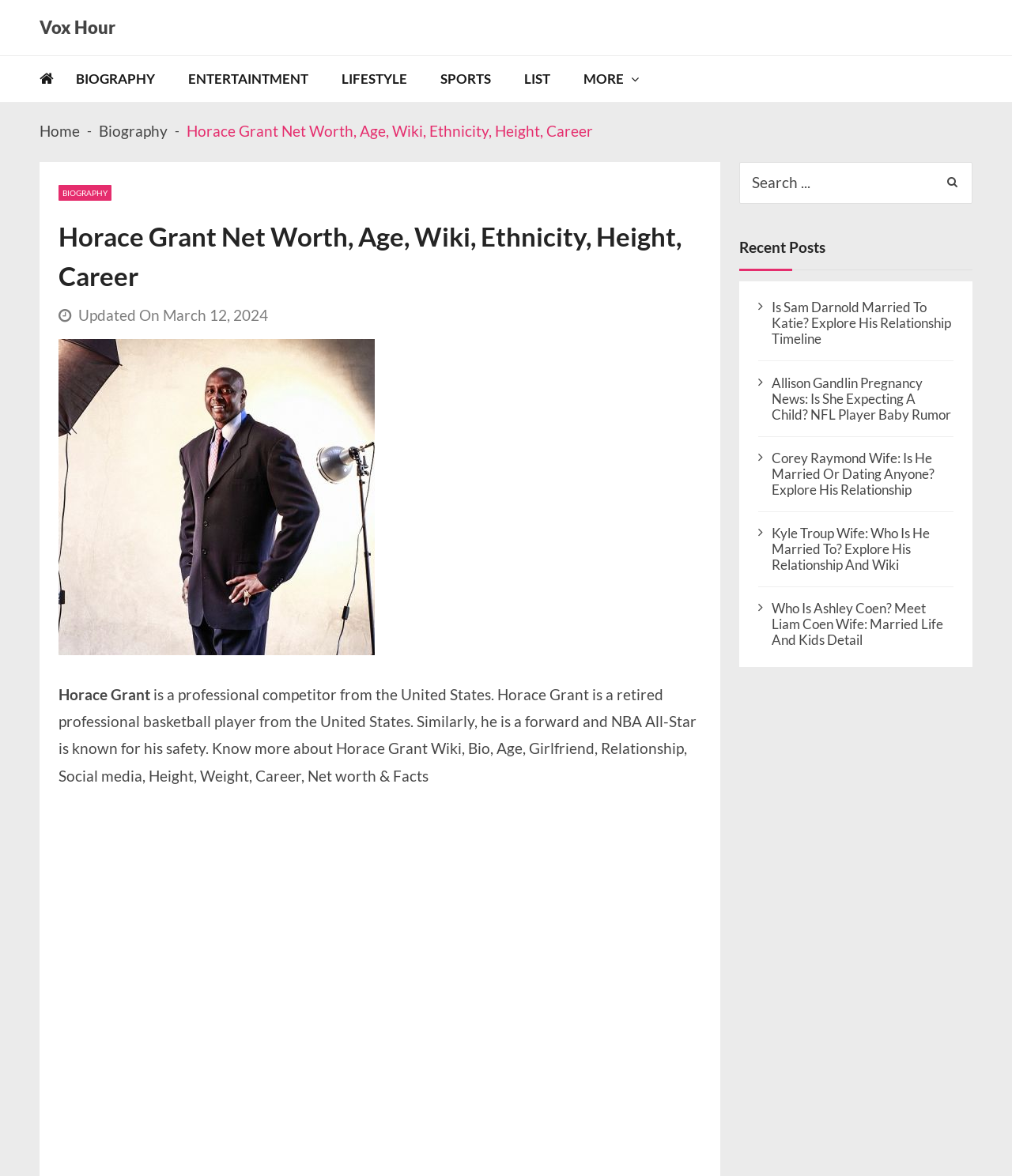Extract the main heading from the webpage content.

Horace Grant Net Worth, Age, Wiki, Ethnicity, Height, Career